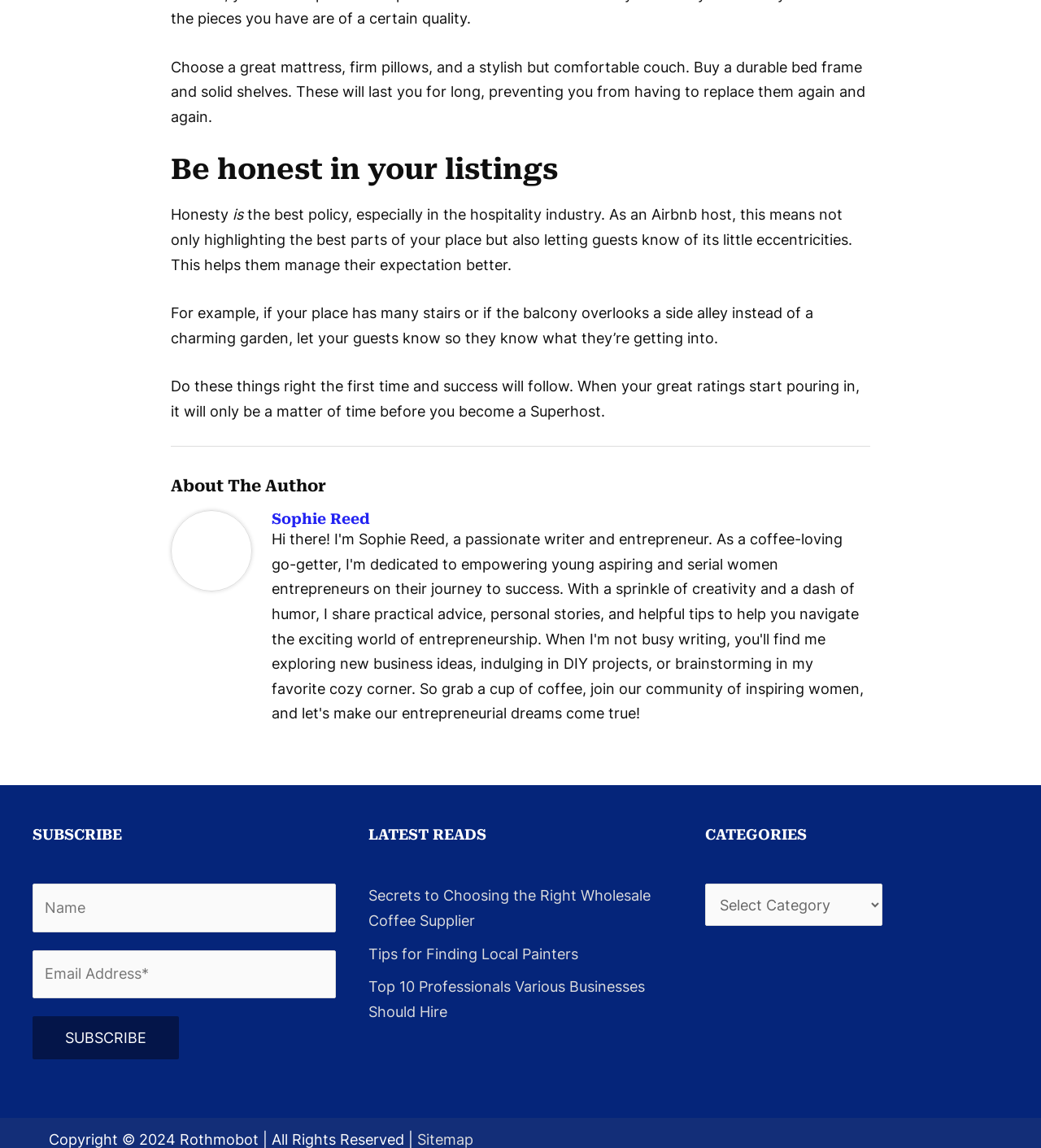What is the purpose of the form at the bottom of the page?
Use the image to give a comprehensive and detailed response to the question.

The form at the bottom of the page is a contact form with a 'SUBSCRIBE' button, indicating that its purpose is to allow users to subscribe to something, likely a newsletter or updates.